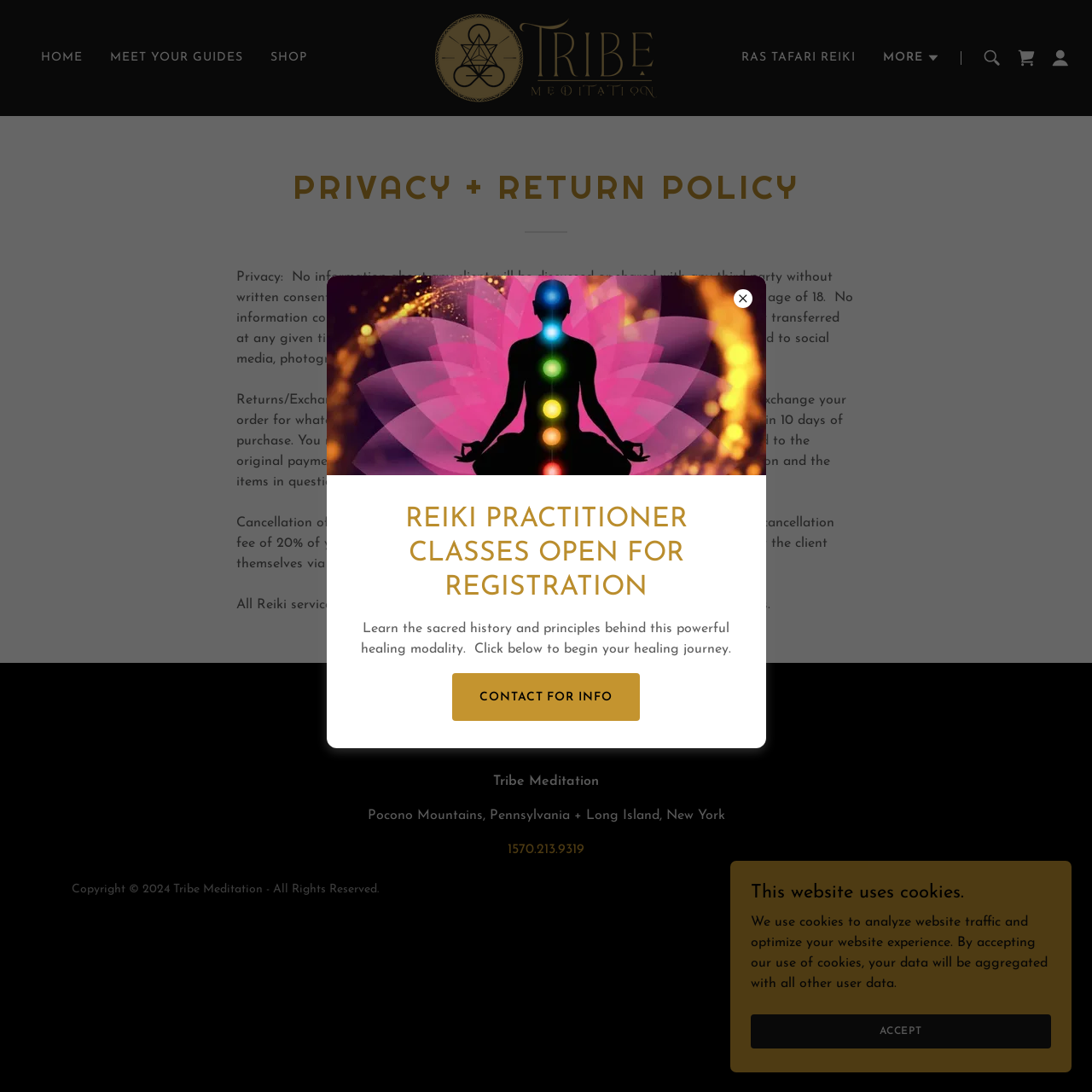Can you find the bounding box coordinates of the area I should click to execute the following instruction: "Click Tribe Meditation"?

[0.399, 0.046, 0.601, 0.059]